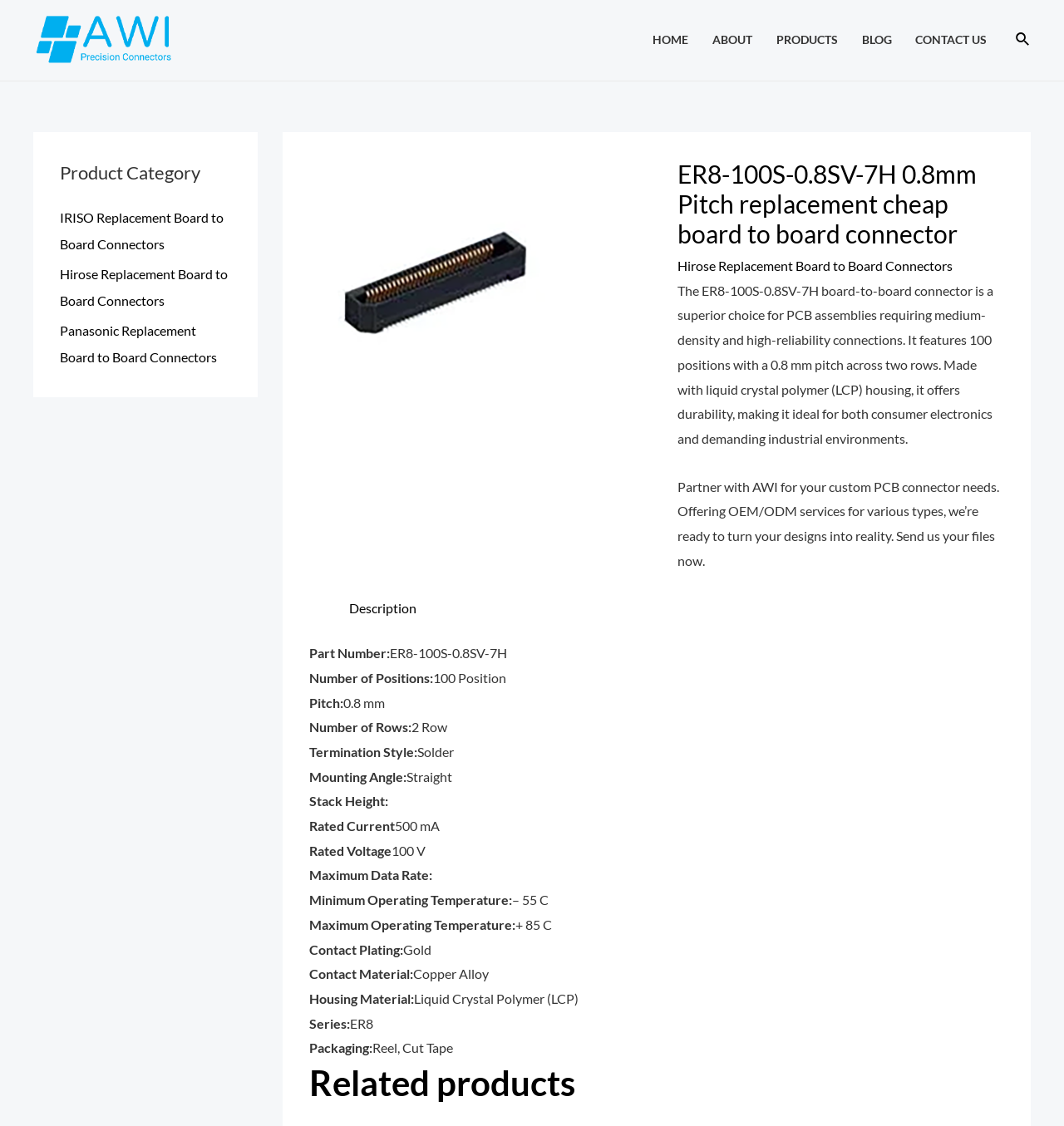Determine the bounding box coordinates of the region that needs to be clicked to achieve the task: "Search for a product".

[0.955, 0.025, 0.969, 0.044]